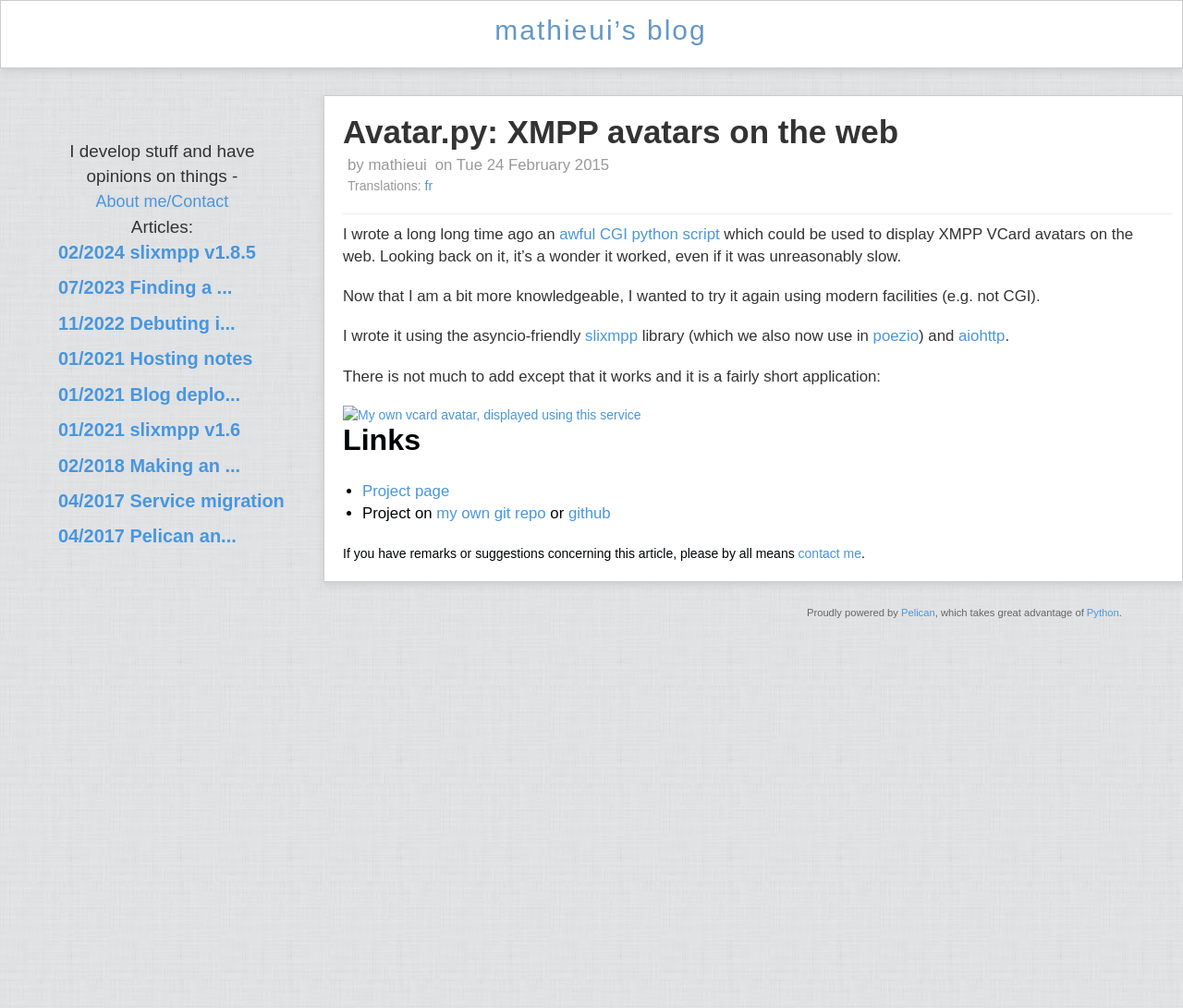Can you identify the bounding box coordinates of the clickable region needed to carry out this instruction: 'view my own vcard avatar'? The coordinates should be four float numbers within the range of 0 to 1, stated as [left, top, right, bottom].

[0.29, 0.402, 0.542, 0.421]